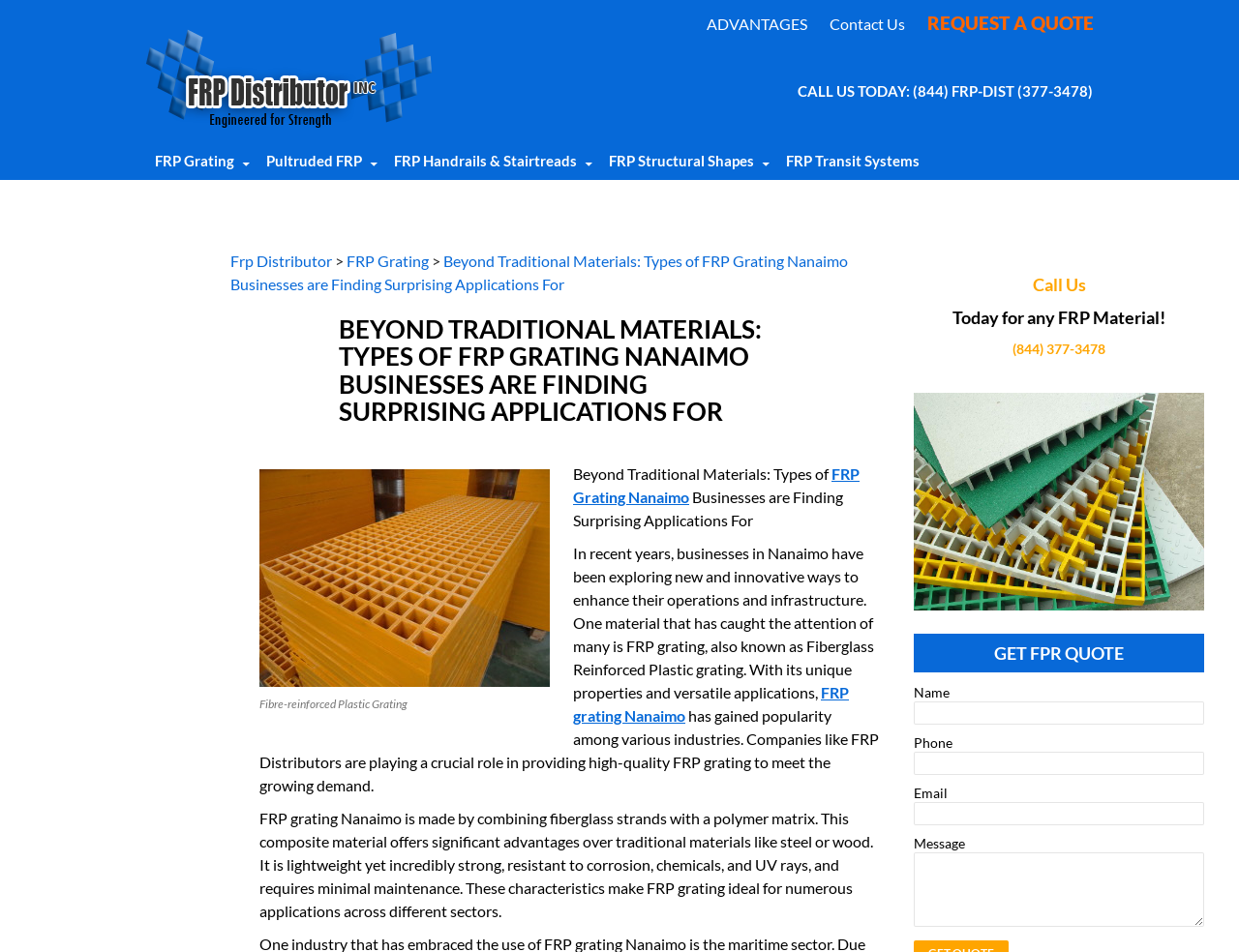Find the bounding box of the element with the following description: "Frp Distributor". The coordinates must be four float numbers between 0 and 1, formatted as [left, top, right, bottom].

[0.186, 0.264, 0.268, 0.284]